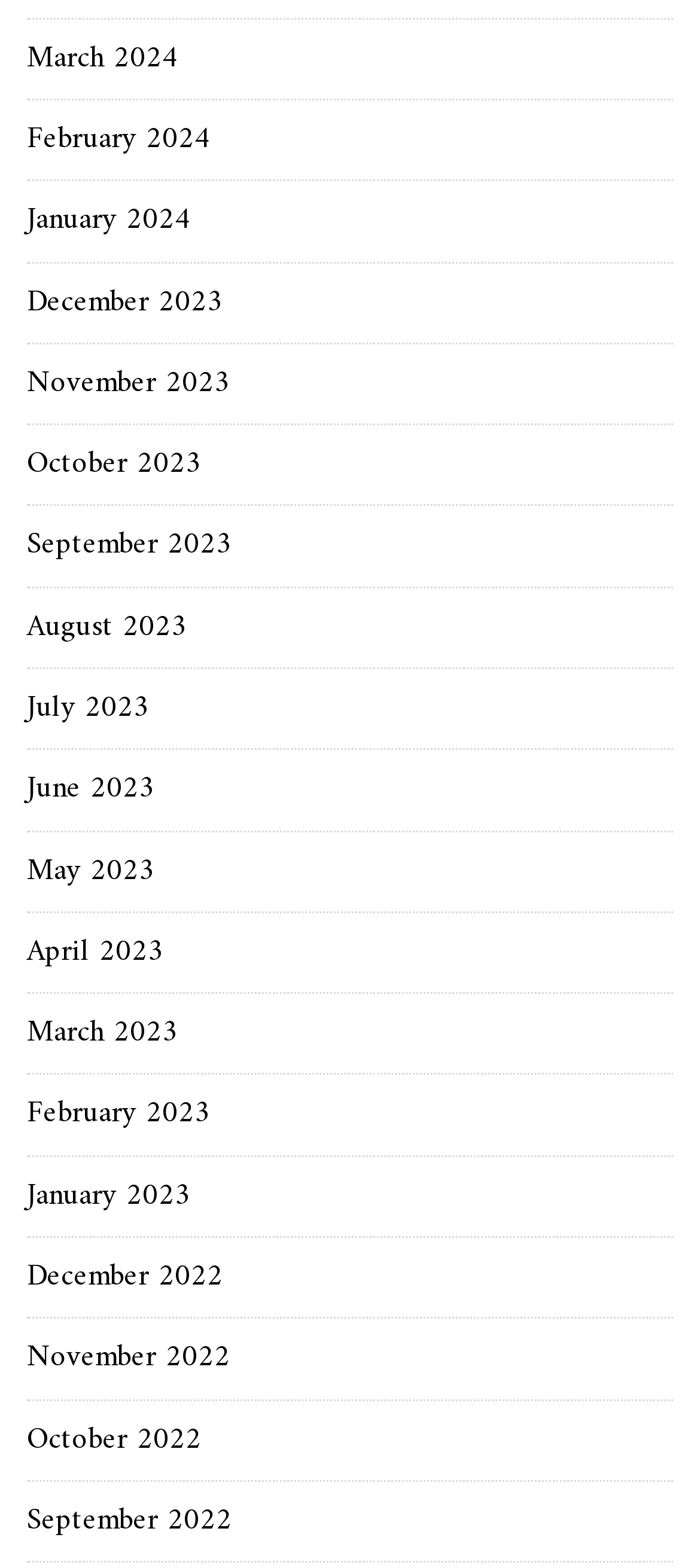Use a single word or phrase to answer the question:
How many links are there in total?

24